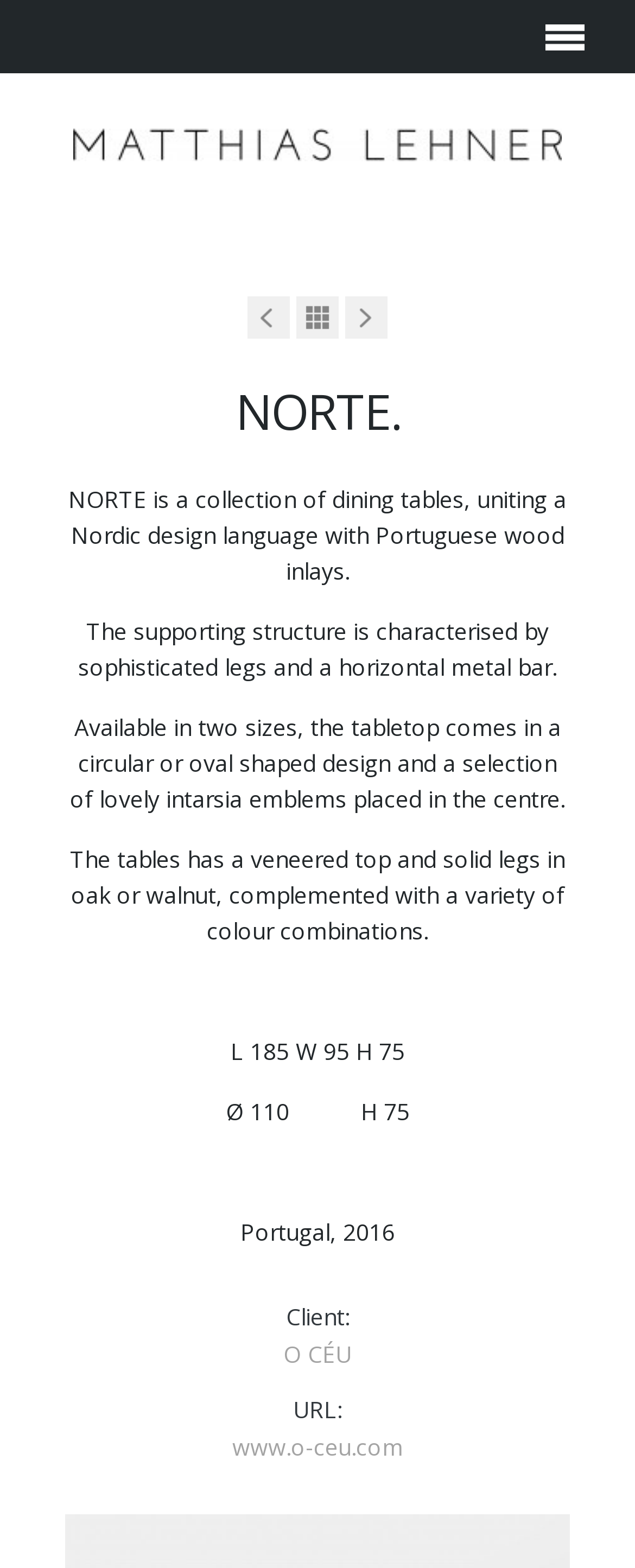What is the name of the collection?
Look at the screenshot and respond with one word or a short phrase.

NORTE